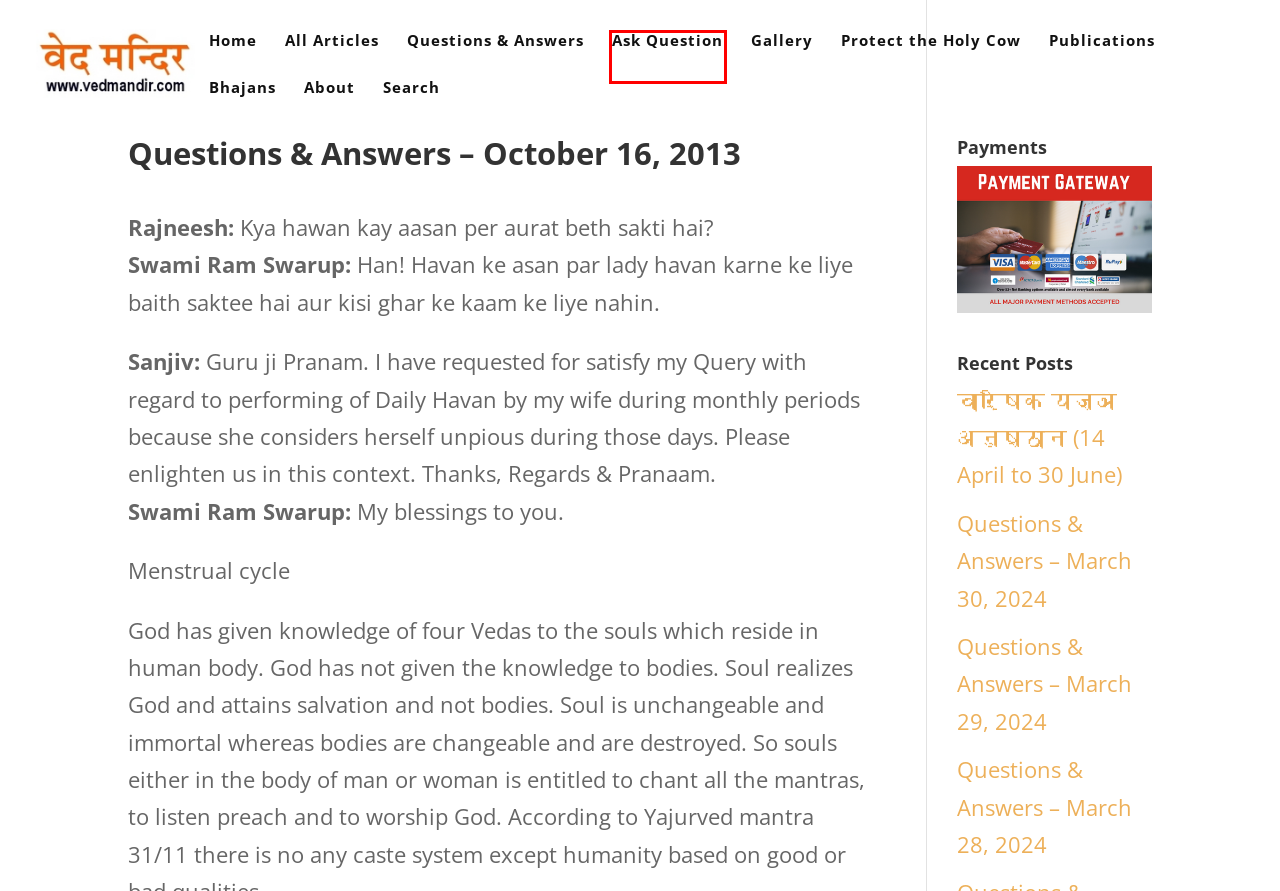Inspect the screenshot of a webpage with a red rectangle bounding box. Identify the webpage description that best corresponds to the new webpage after clicking the element inside the bounding box. Here are the candidates:
A. Ask Question | Ved Mandir
B. Search | Ved Mandir
C. Questions & Answers – March 28, 2024 | Ved Mandir
D. Questions & Answers – March 29, 2024 | Ved Mandir
E. Protect the Holy Cow – say Vedas – Complete Book | Ved Mandir
F. Questions & Answers | Ved Mandir
G. Questions & Answers – March 30, 2024 | Ved Mandir
H. वार्षिक यज्ञ अनुष्ठान (14 April to 30 June) | Ved Mandir

A